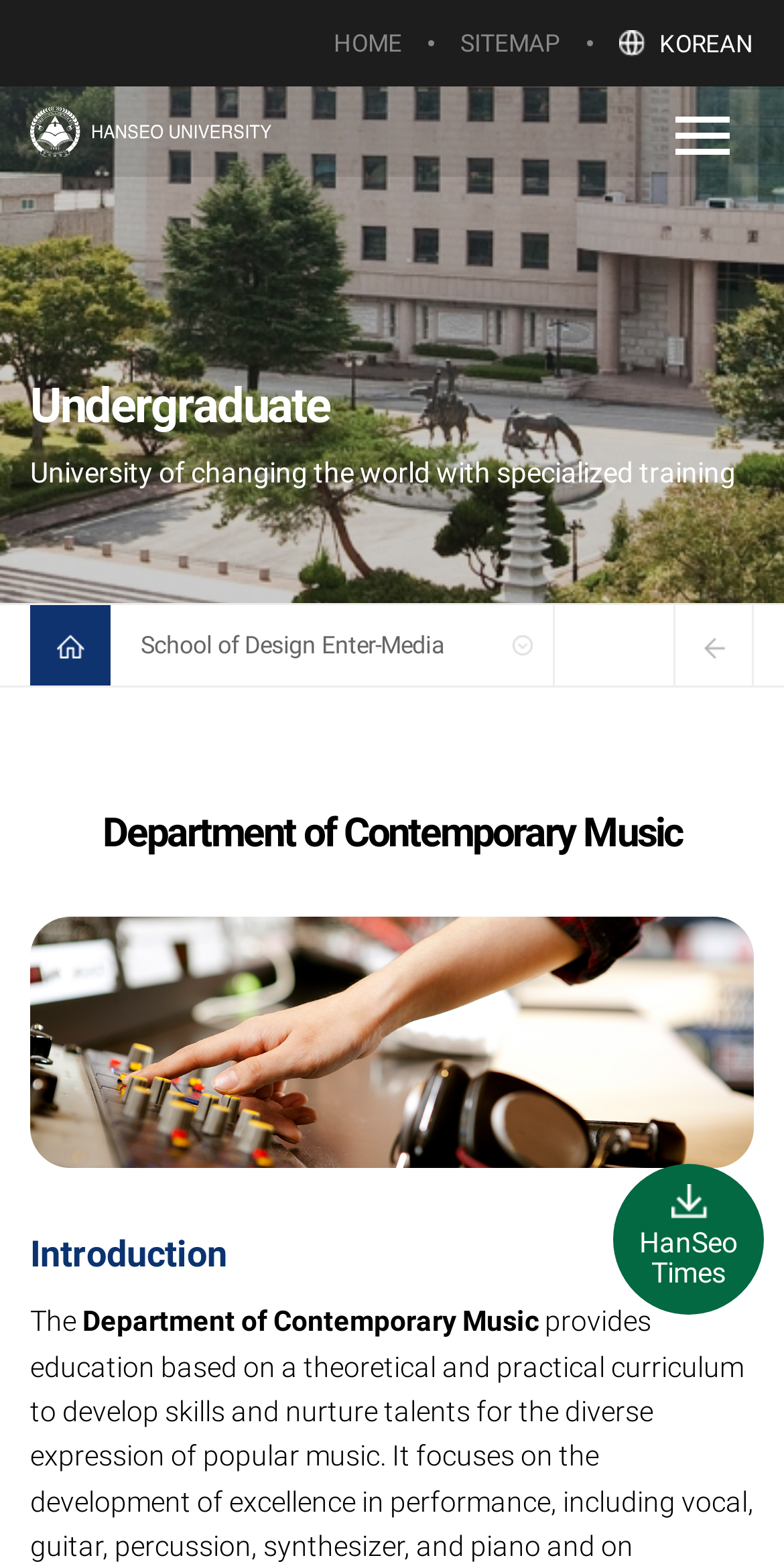Detail the features and information presented on the webpage.

The webpage is the English homepage of Hansae University. At the top, there are three links: "HOME", "SITEMAP", and "KOREAN", aligned horizontally from left to right. Below these links, there is a layout table that spans the entire width of the page. Within this table, there is a link on the left side with an accompanying image, which appears to be a logo or a banner.

On the right side of the page, there is a link to "HanSeo Times". Below the layout table, there is a heading that reads "Undergraduate", followed by a brief description of the university, stating that it is "changing the world with specialized training".

Further down, there are two links, one on the left and one on the right, with a text "School of Design Enter-Media" in between. Below these links, there is another heading that reads "Department of Contemporary Music". Finally, at the bottom of the page, there is a heading that reads "Introduction", followed by a single word "The", which appears to be the start of a paragraph or an article.